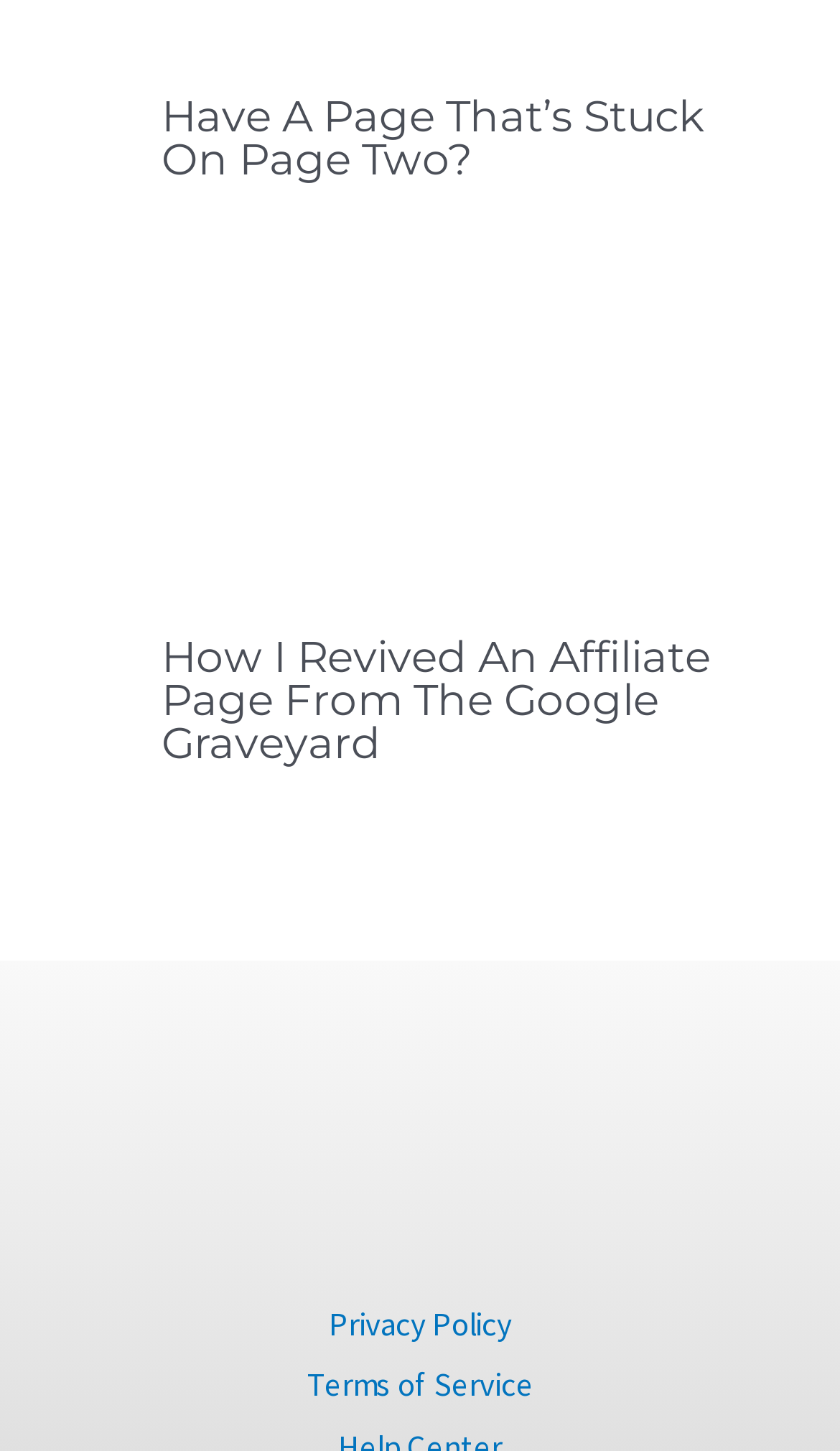What is the topic of the first article?
Based on the screenshot, answer the question with a single word or phrase.

affiliate case study